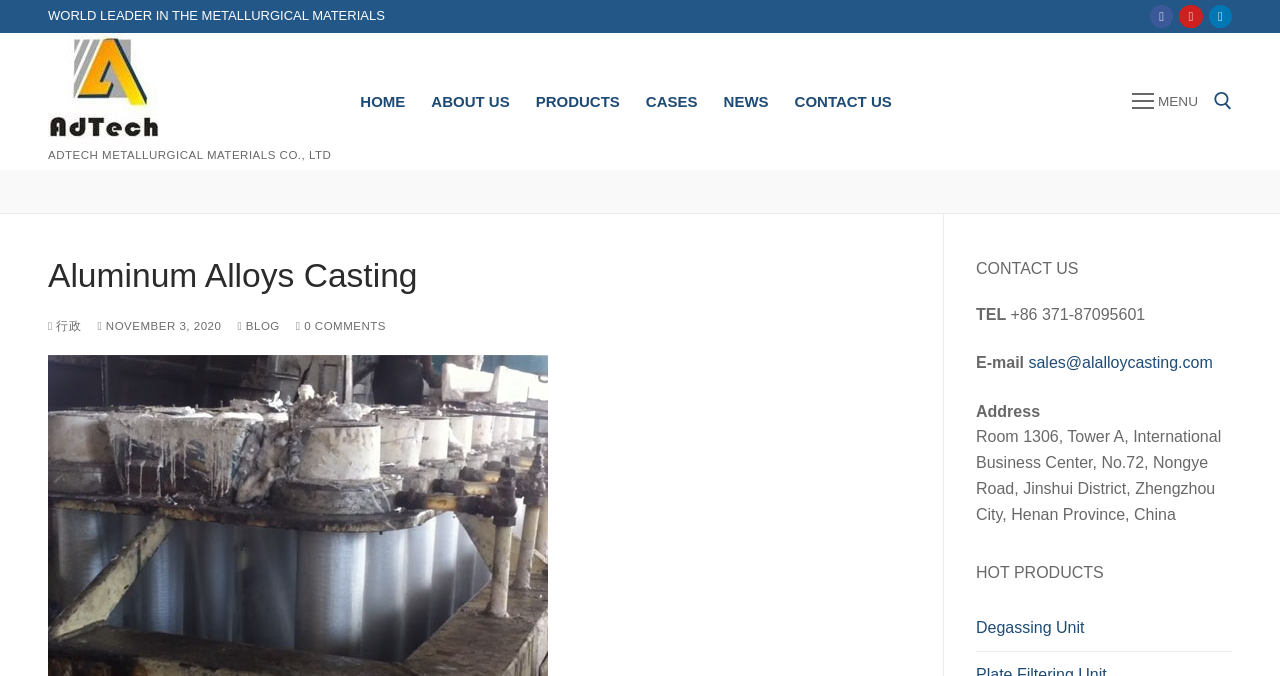What is the product listed under 'HOT PRODUCTS'? From the image, respond with a single word or brief phrase.

Degassing Unit